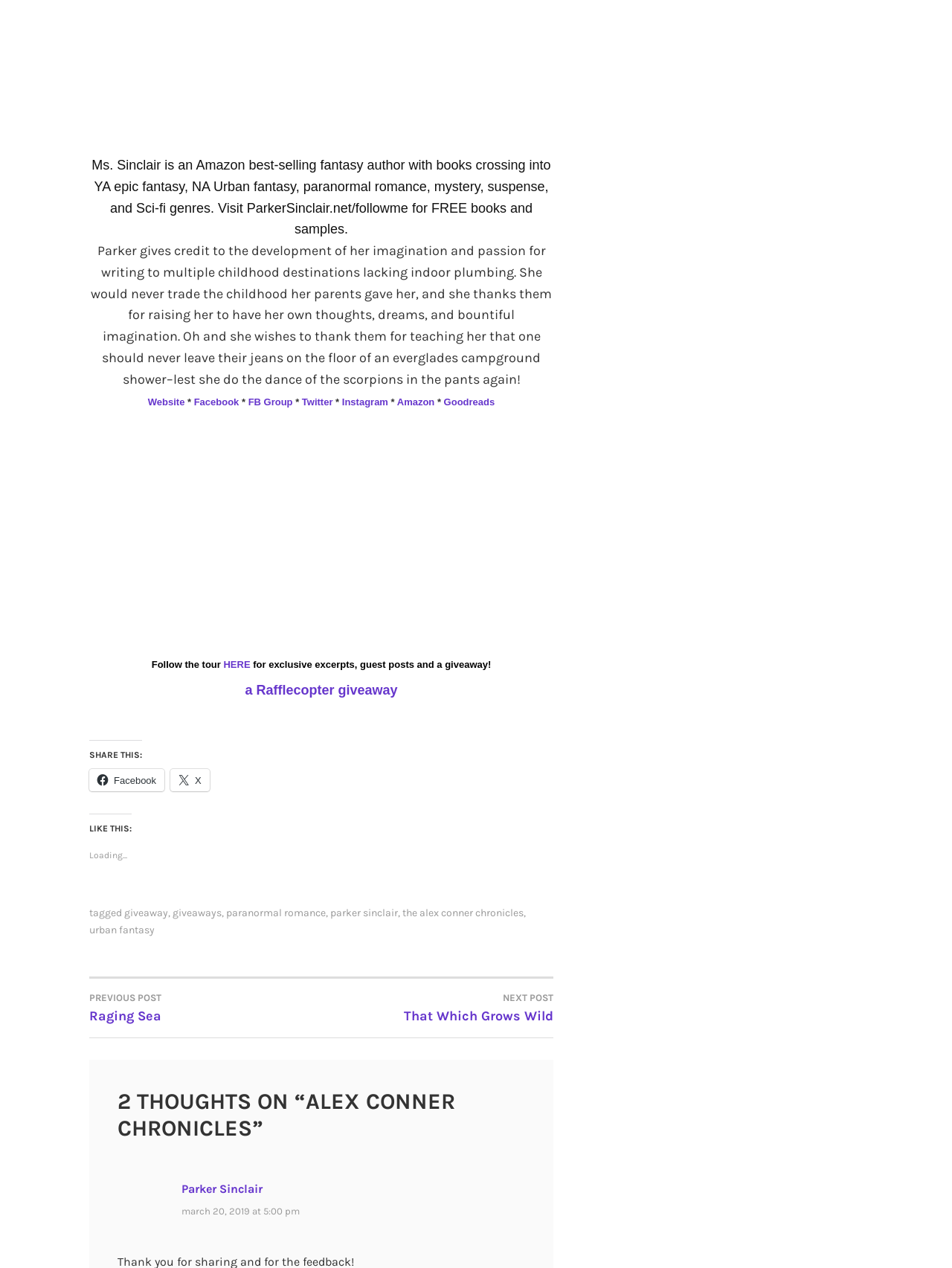Please specify the bounding box coordinates of the clickable section necessary to execute the following command: "Visit Parker Sinclair's website".

[0.155, 0.312, 0.197, 0.321]